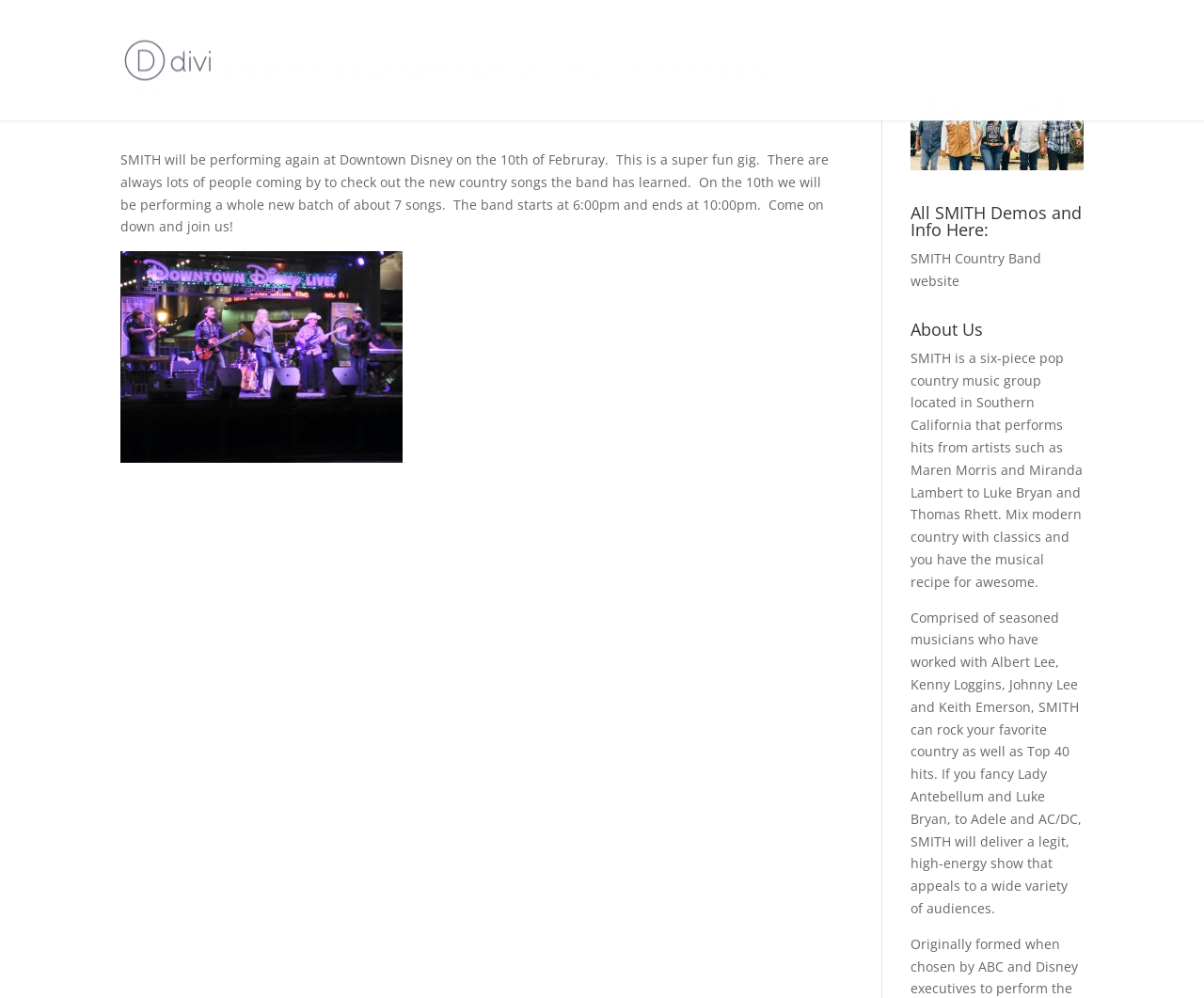What time does SMITH's performance start at Downtown Disney?
Offer a detailed and full explanation in response to the question.

I obtained this answer by reading the text 'The band starts at 6:00pm and ends at 10:00pm.' which provides the schedule of SMITH's performance at Downtown Disney.